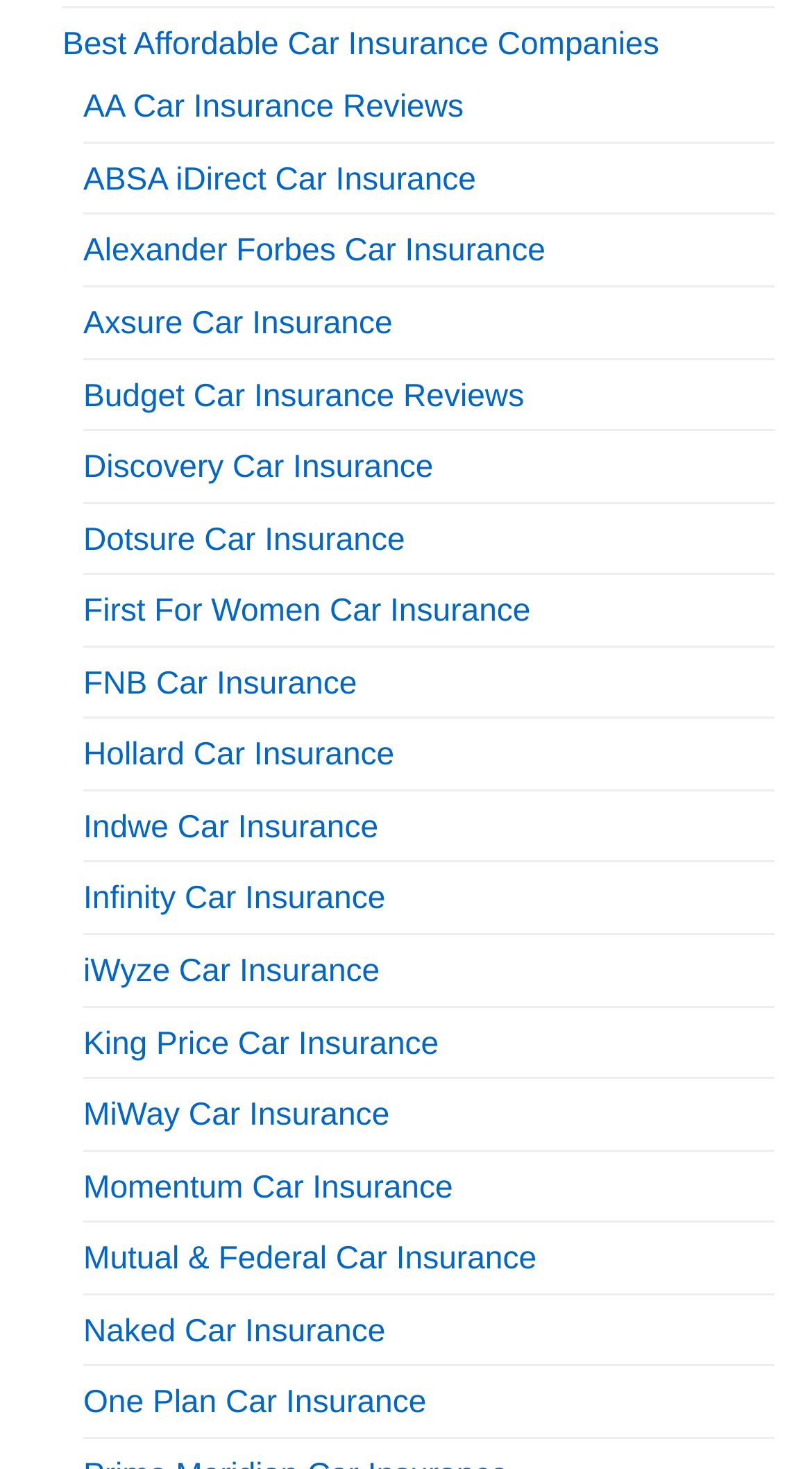Provide the bounding box coordinates of the HTML element described by the text: "Mutual & Federal Car Insurance". The coordinates should be in the format [left, top, right, bottom] with values between 0 and 1.

[0.103, 0.845, 0.661, 0.87]